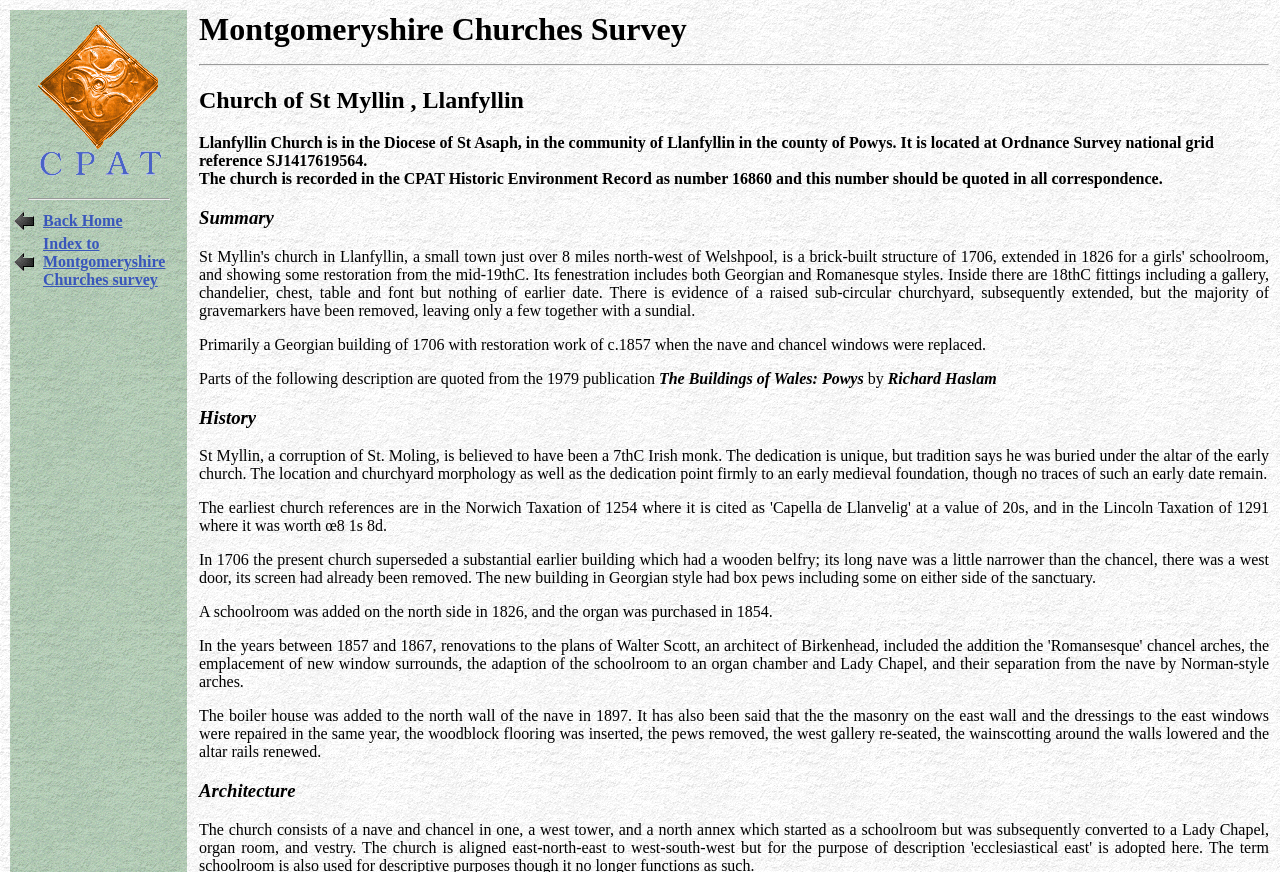Using the element description provided, determine the bounding box coordinates in the format (top-left x, top-left y, bottom-right x, bottom-right y). Ensure that all values are floating point numbers between 0 and 1. Element description: Back Home

[0.034, 0.243, 0.096, 0.263]